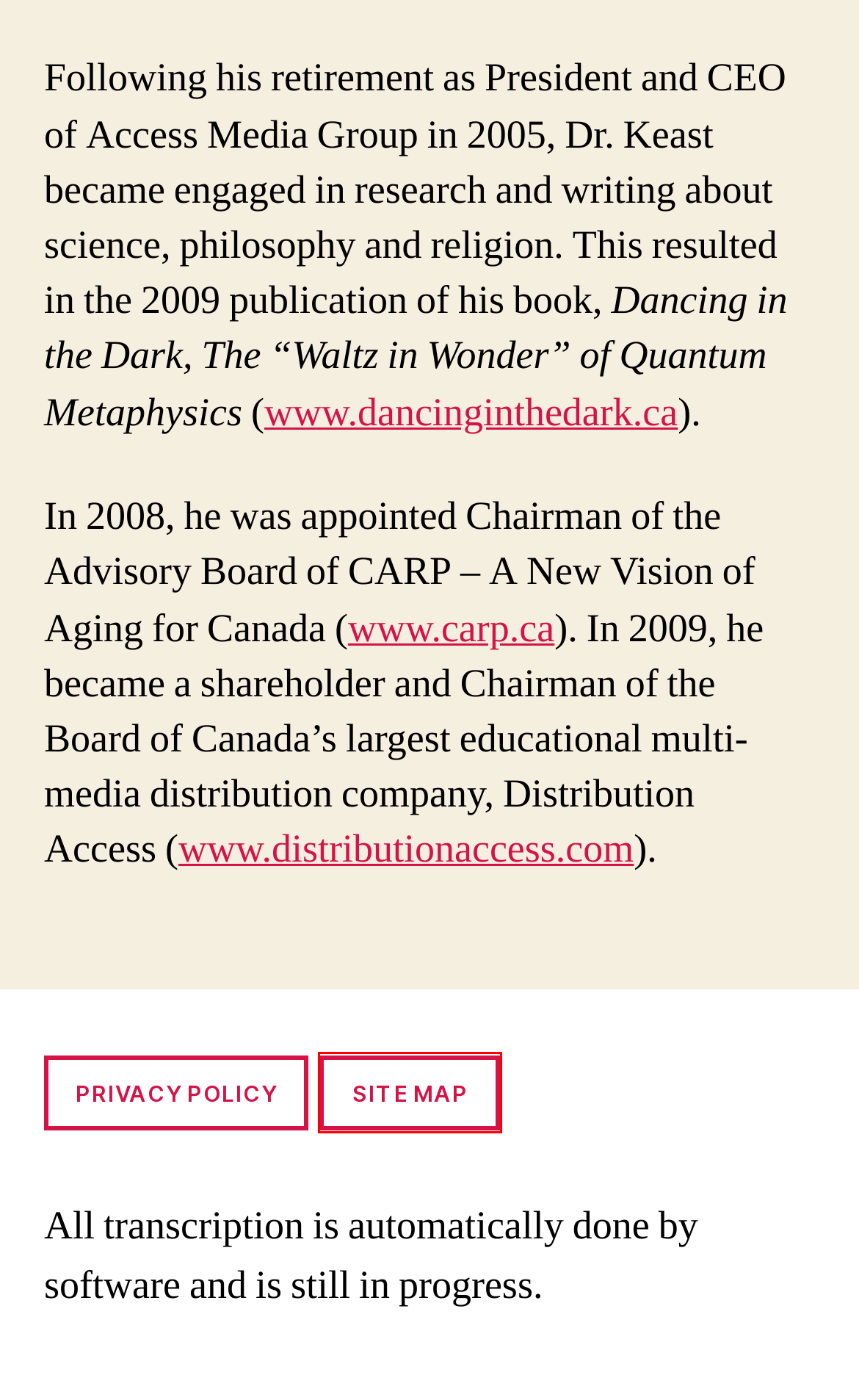Examine the webpage screenshot and identify the UI element enclosed in the red bounding box. Pick the webpage description that most accurately matches the new webpage after clicking the selected element. Here are the candidates:
A. ALEXISTOGEL - Agen Slot Bonus Terbesar Nomor 1 di Indonesia
B. Site Map – The History of Canadian Broadcasting
C. Home - CARP
D. CICA-DT – The History of Canadian Broadcasting
E. Privacy Policy – The History of Canadian Broadcasting
F. CKUA-AM – The History of Canadian Broadcasting
G. Saskatchewan Communications Network – The History of Canadian Broadcasting
H. CBLT-DT – The History of Canadian Broadcasting

B